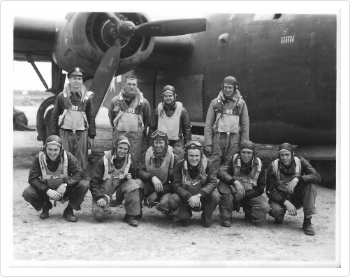Please give a succinct answer using a single word or phrase:
What type of aircraft is shown in the image?

Bomber